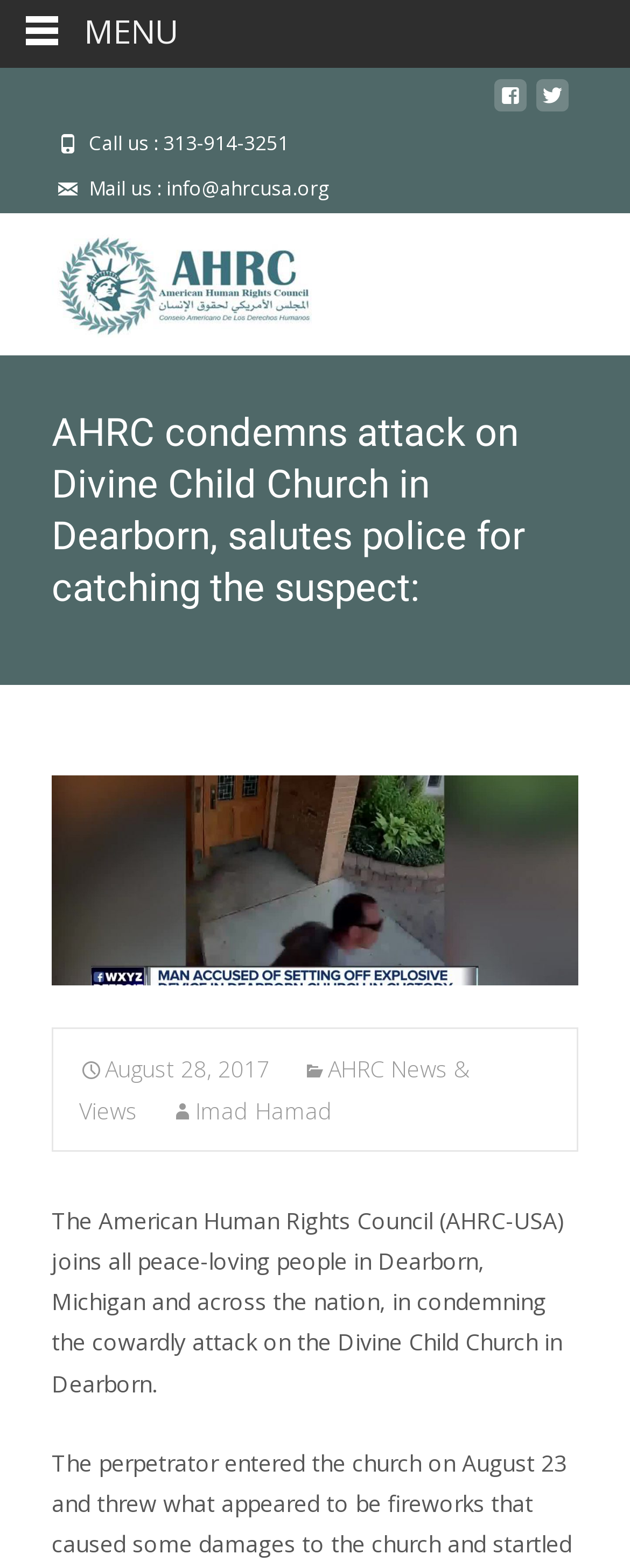Using the description "AHRC News & Views", locate and provide the bounding box of the UI element.

[0.126, 0.672, 0.746, 0.718]